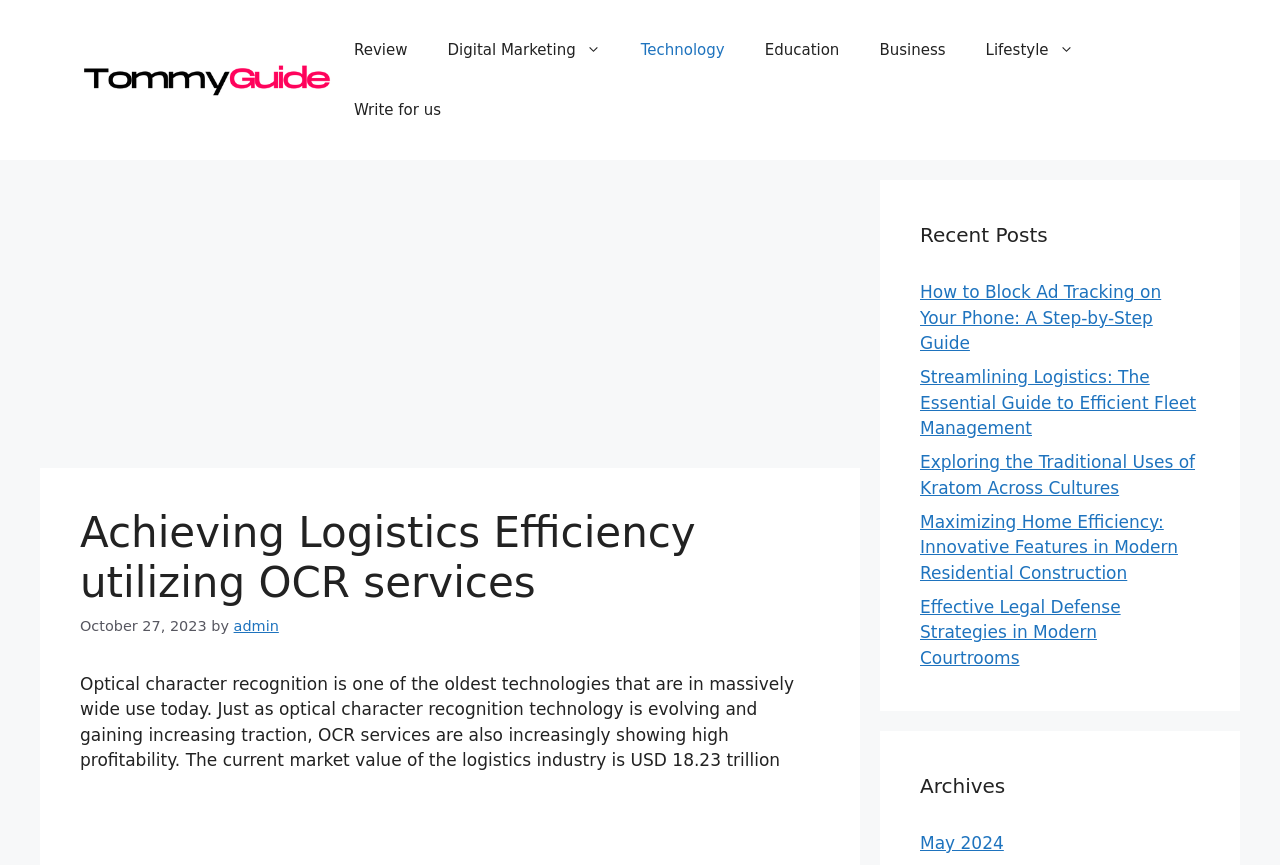Pinpoint the bounding box coordinates for the area that should be clicked to perform the following instruction: "Visit the 'Digital Marketing' page".

[0.334, 0.023, 0.485, 0.092]